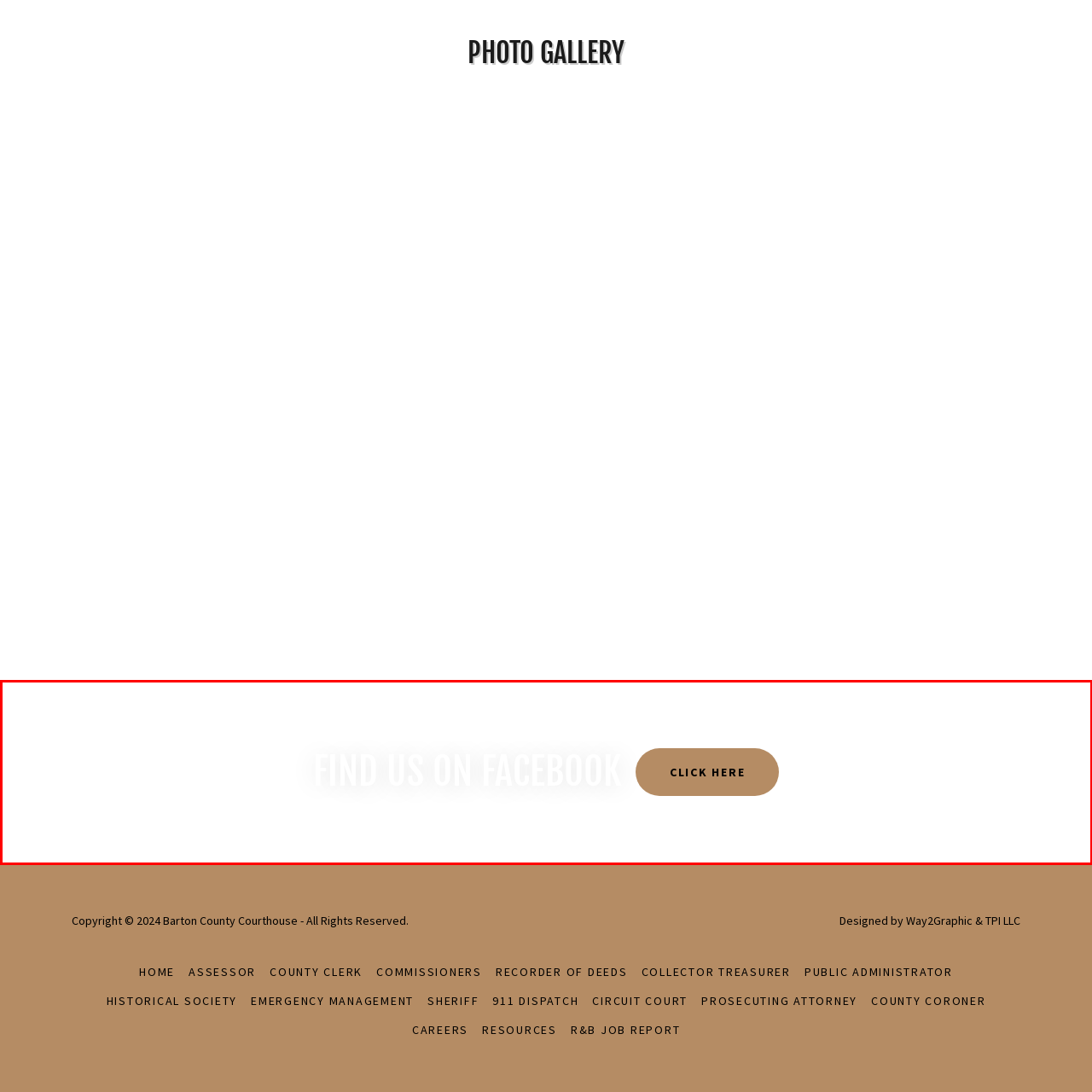Carefully inspect the area of the image highlighted by the red box and deliver a detailed response to the question below, based on your observations: What is the purpose of the 'CLICK HERE' button?

The purpose of the 'CLICK HERE' button can be inferred from its placement below the 'FIND US ON FACEBOOK' heading and its label, which suggests that it is a call-to-action to connect with the organization on Facebook.